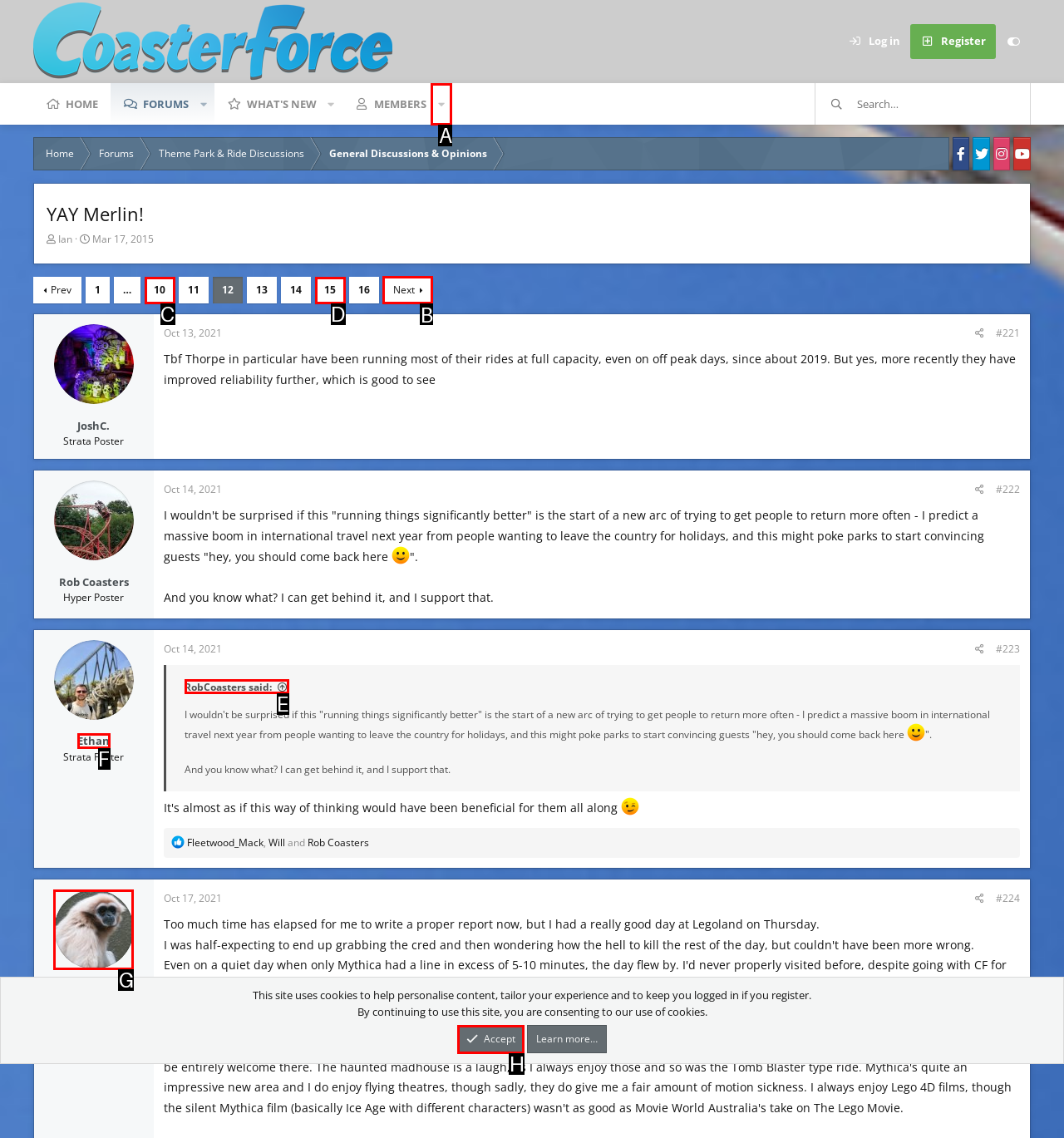Select the appropriate HTML element to click for the following task: Go to next page
Answer with the letter of the selected option from the given choices directly.

B